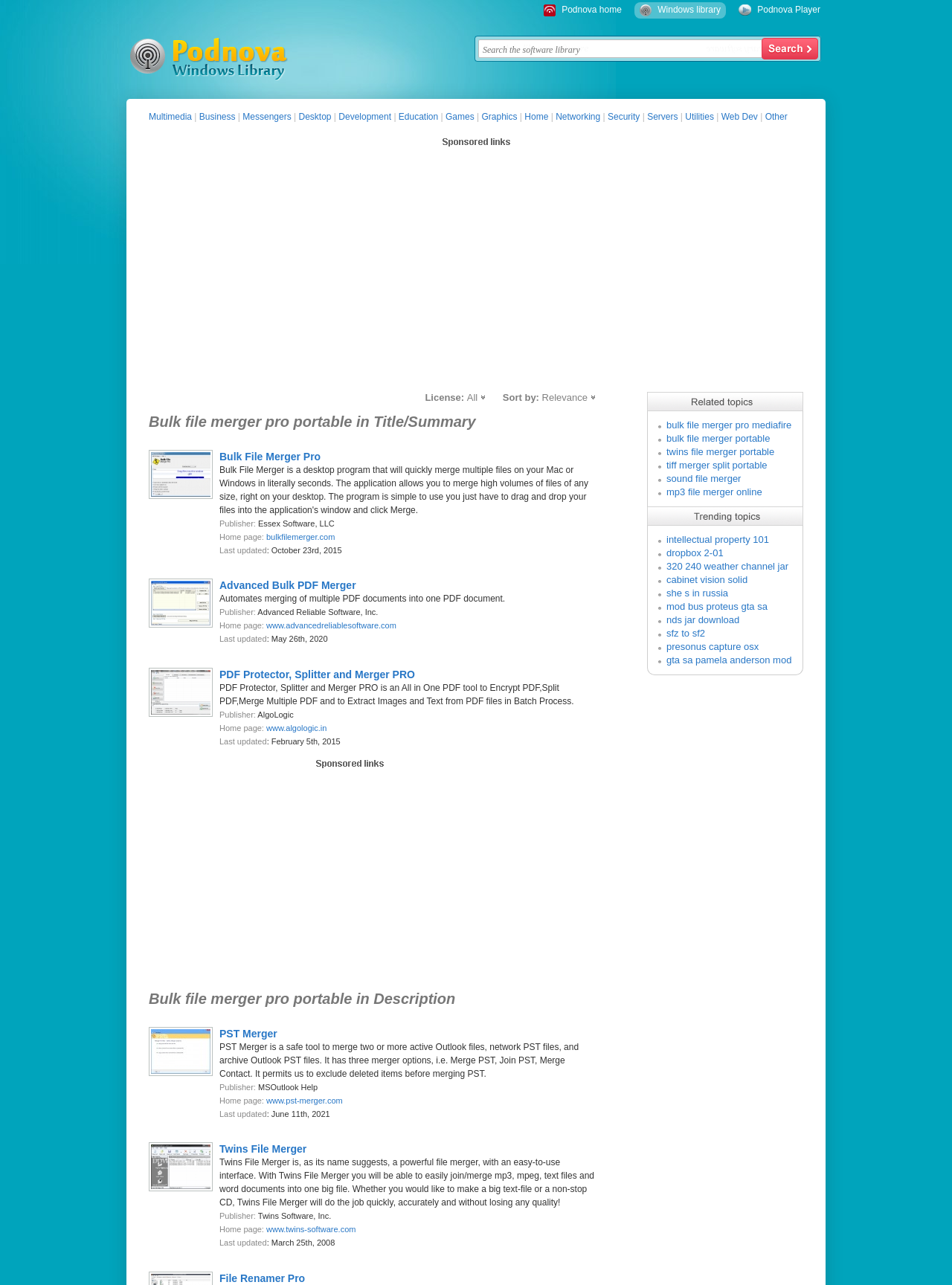Please identify the bounding box coordinates of the area I need to click to accomplish the following instruction: "Visit Podnova Windows Library".

[0.133, 0.056, 0.303, 0.064]